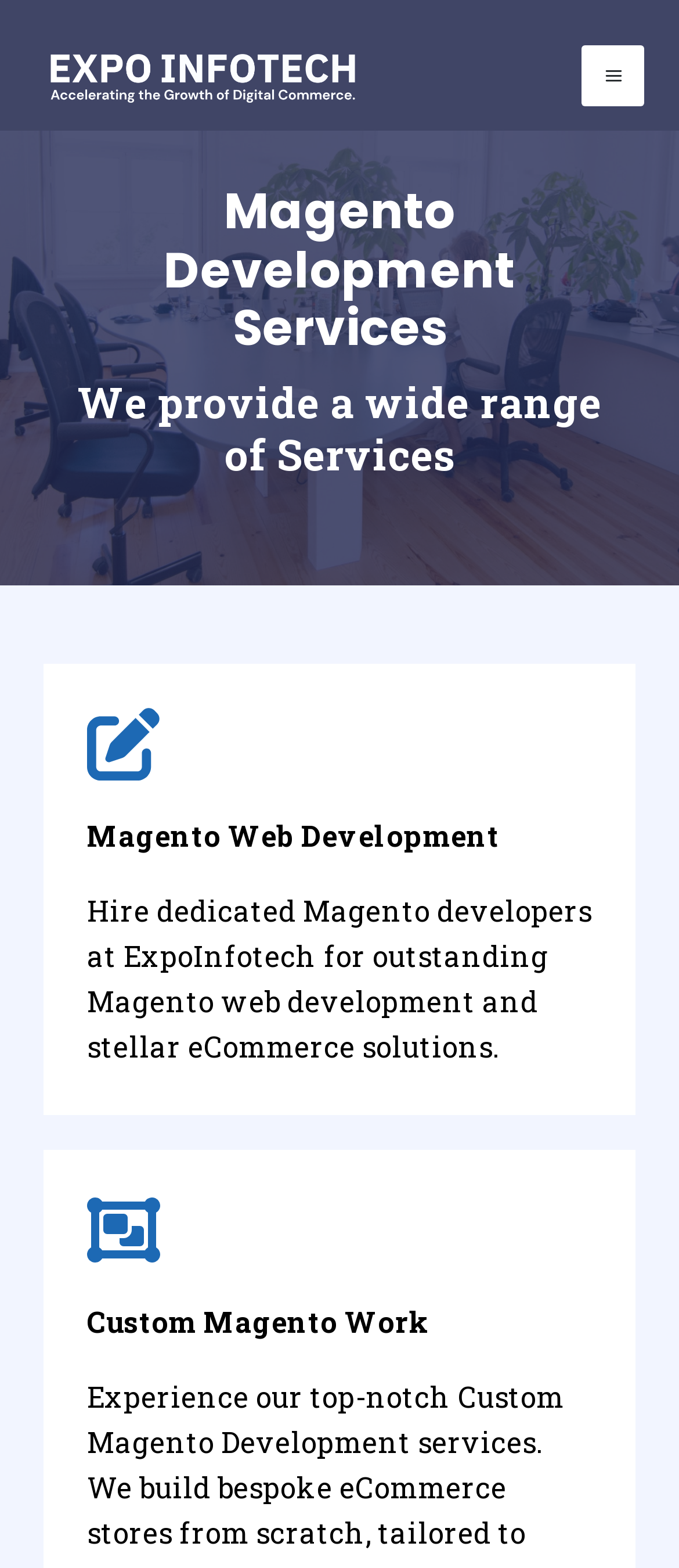Summarize the webpage comprehensively, mentioning all visible components.

The webpage is about Magento e-commerce development services offered by ExpoInfotech. At the top left, there is a logo of ExpoInfotech, which is also a link to the company's website. To the right of the logo, there is a main menu button. 

Below the logo, there is a section that describes the services provided by ExpoInfotech. This section is headed by a title "Magento Development Services" and has a subheading "We provide a wide range of Services". 

Under the subheading, there are three sections that describe specific services. The first section is about Magento web development, which has a heading "Magento Web Development" and a brief description of the service. This section also has two icons, one above the heading and one below the description. 

The second section is about custom Magento work, which has a heading "Custom Magento Work". This section is positioned below the Magento web development section. 

There is a call-to-action to request a free quote, which is not explicitly mentioned in the accessibility tree but implied by the meta description. Overall, the webpage is focused on showcasing ExpoInfotech's expertise in Magento e-commerce development and encouraging visitors to request a quote for their services.